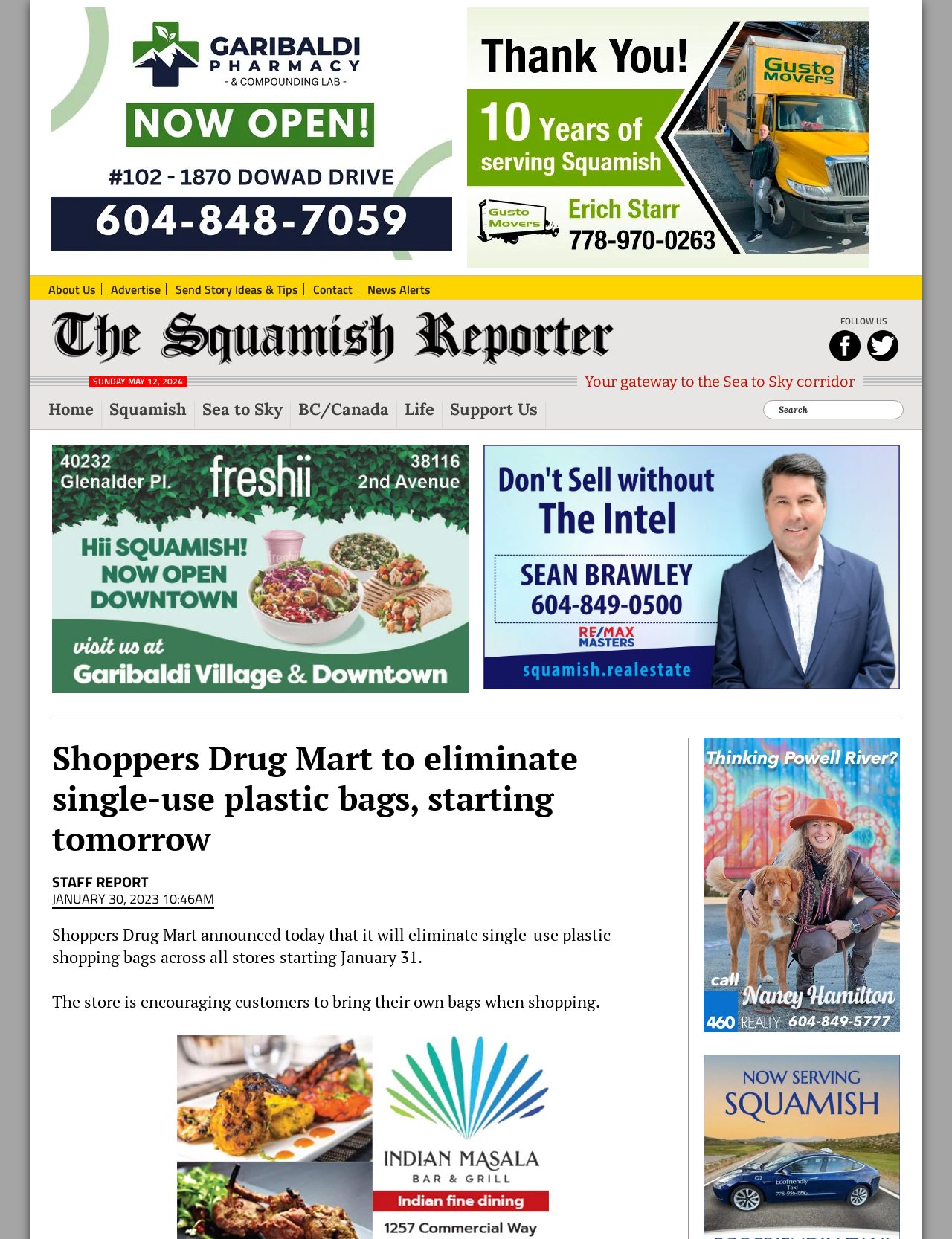What is the main topic of this news article?
Answer with a single word or phrase by referring to the visual content.

Shoppers Drug Mart eliminating plastic bags